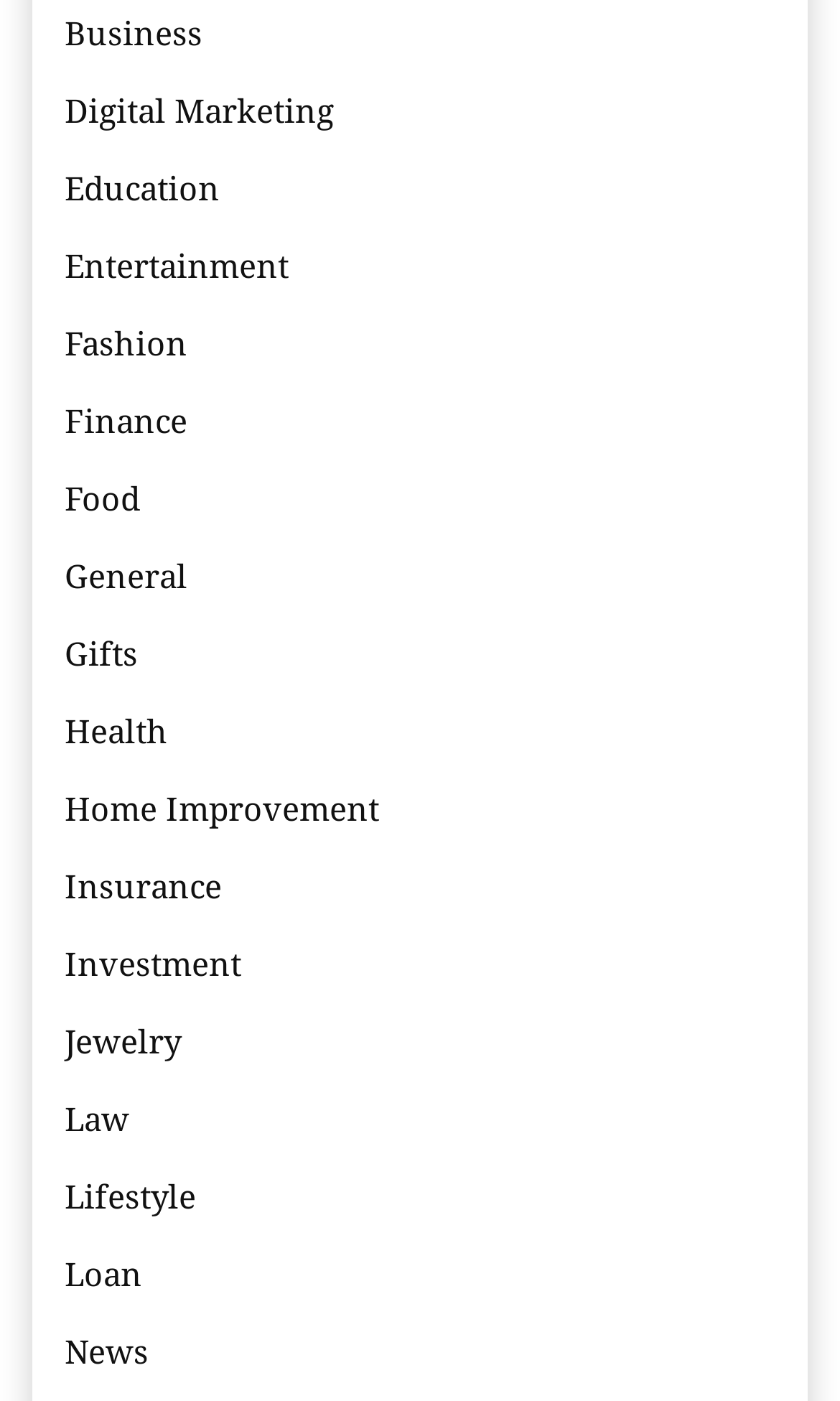Determine the bounding box coordinates for the UI element described. Format the coordinates as (top-left x, top-left y, bottom-right x, bottom-right y) and ensure all values are between 0 and 1. Element description: Home Improvement

[0.077, 0.558, 0.451, 0.598]